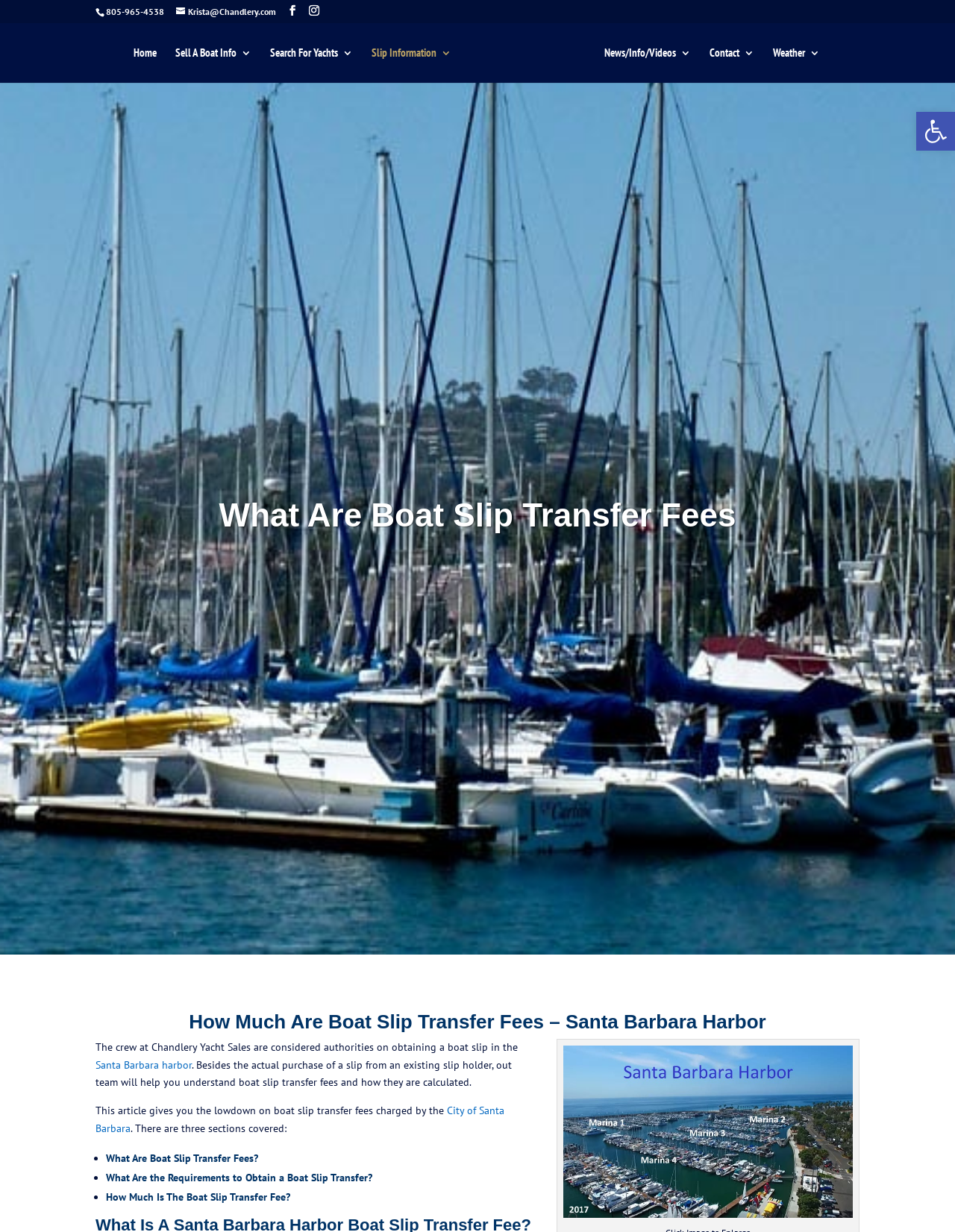Please give a concise answer to this question using a single word or phrase: 
What is the phone number of Chandlery Yacht Sales?

805-965-4538